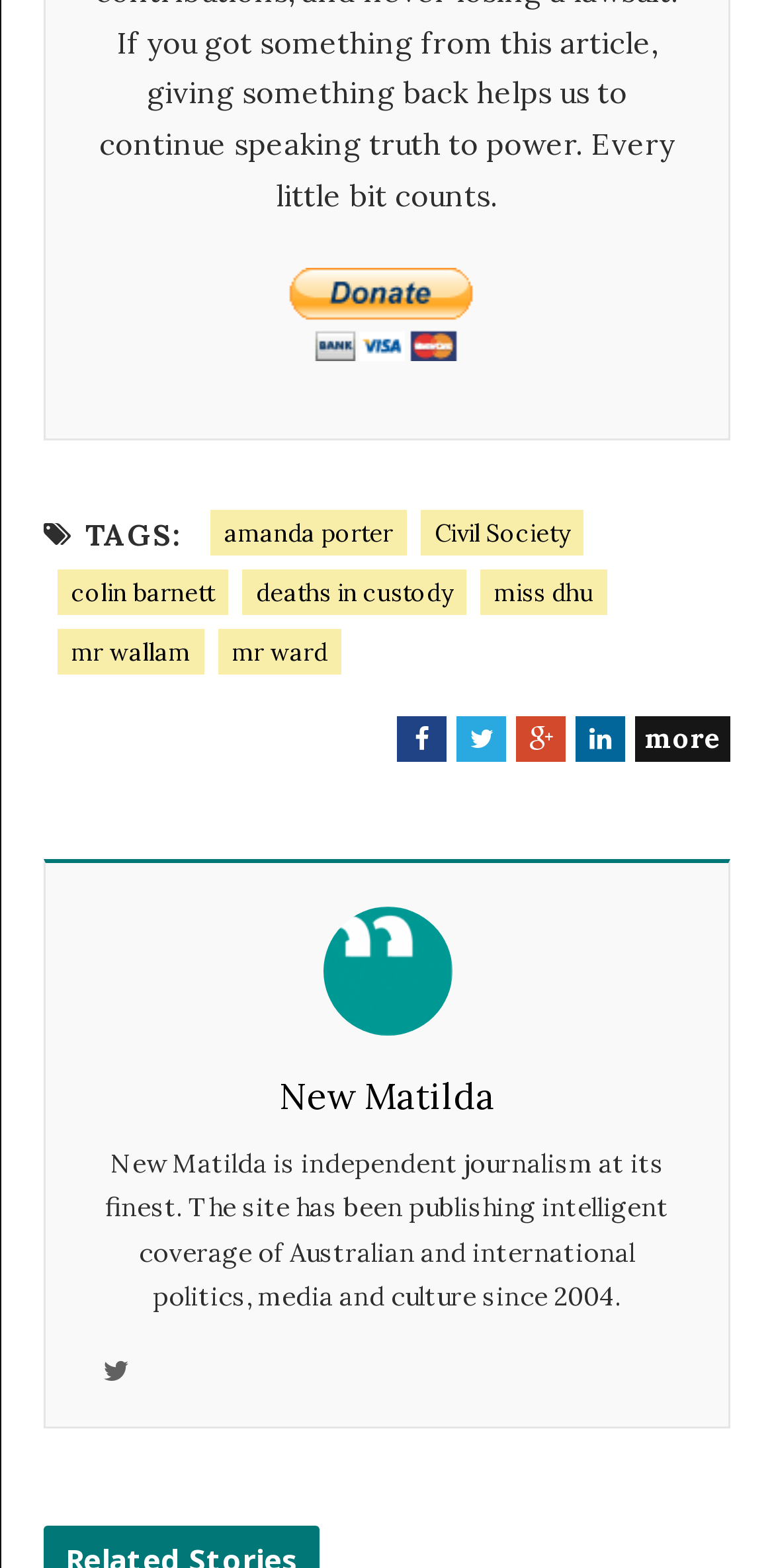Please identify the bounding box coordinates of the element's region that needs to be clicked to fulfill the following instruction: "Share on Facebook". The bounding box coordinates should consist of four float numbers between 0 and 1, i.e., [left, top, right, bottom].

[0.513, 0.457, 0.577, 0.486]